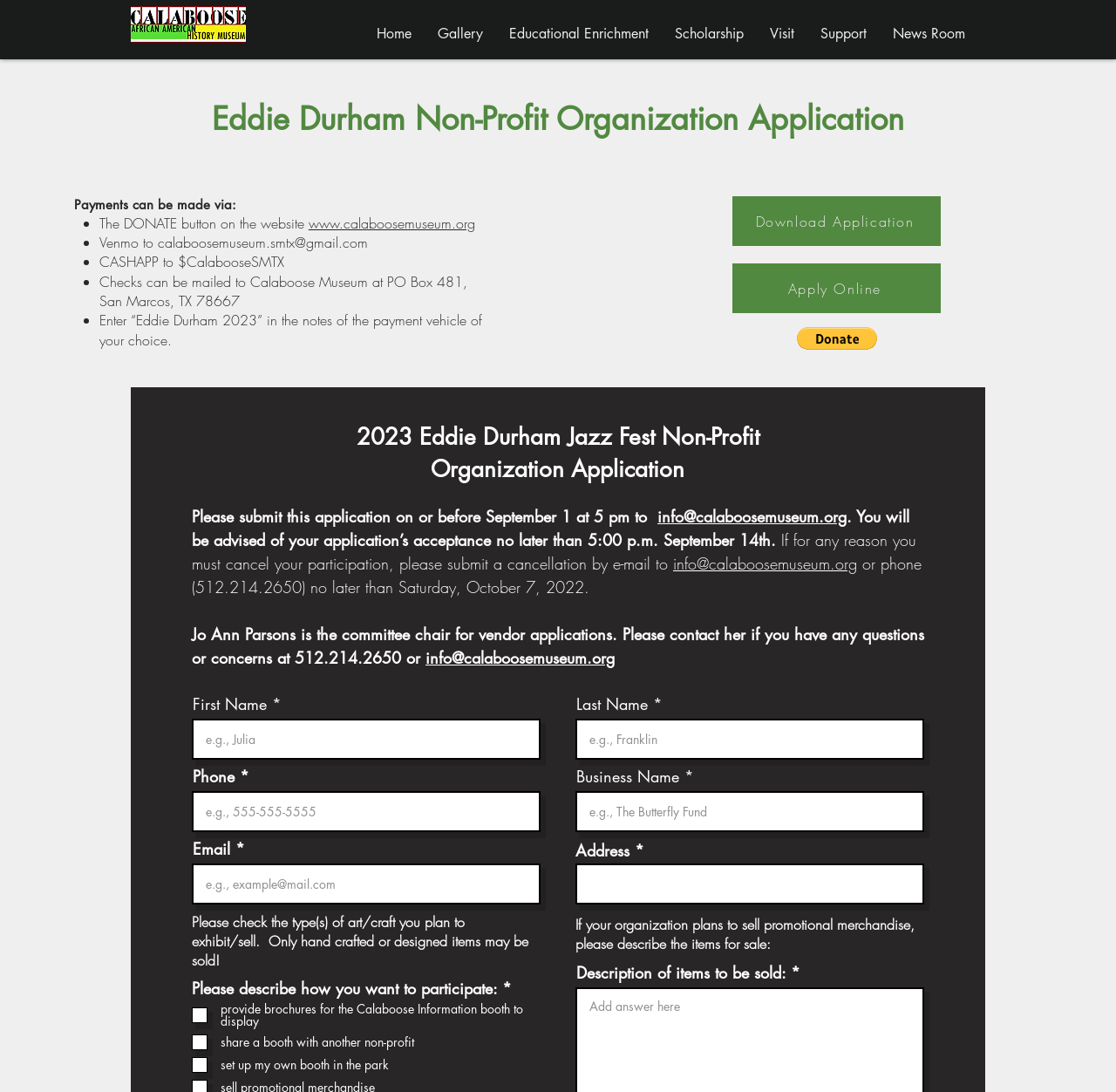Describe all the significant parts and information present on the webpage.

The webpage is an application form for the Eddie Durham Fest Food Vendor. At the top, there is a logo image on the left and a navigation menu on the right, which includes links to Home, Gallery, Educational Enrichment, Scholarship, Visit, Support, and News Room. 

Below the navigation menu, there is a heading that reads "Eddie Durham Non-Profit Organization Application". The application form is divided into sections, with the first section providing information on payment methods, including online donation, Venmo, CashApp, and checks. 

The next section has two buttons, "Download Application" and "Apply Online", alongside a "Donate via PayPal" button. 

The application form itself starts with a heading "2023 Eddie Durham Jazz Fest Non-Profit Organization Application" and provides instructions on submitting the application. The form has several fields, including First Name, Phone, Email, Last Name, Business Name, and Address, all of which are required. 

There is also a section to check the type(s) of art/craft to be exhibited or sold, with a note that only handcrafted or designed items may be sold. This section includes three checkboxes: to provide brochures for the Calaboose Information booth, to share a booth with another non-profit, and to set up one's own booth in the park. 

Finally, there is a section to describe promotional merchandise to be sold, if applicable.